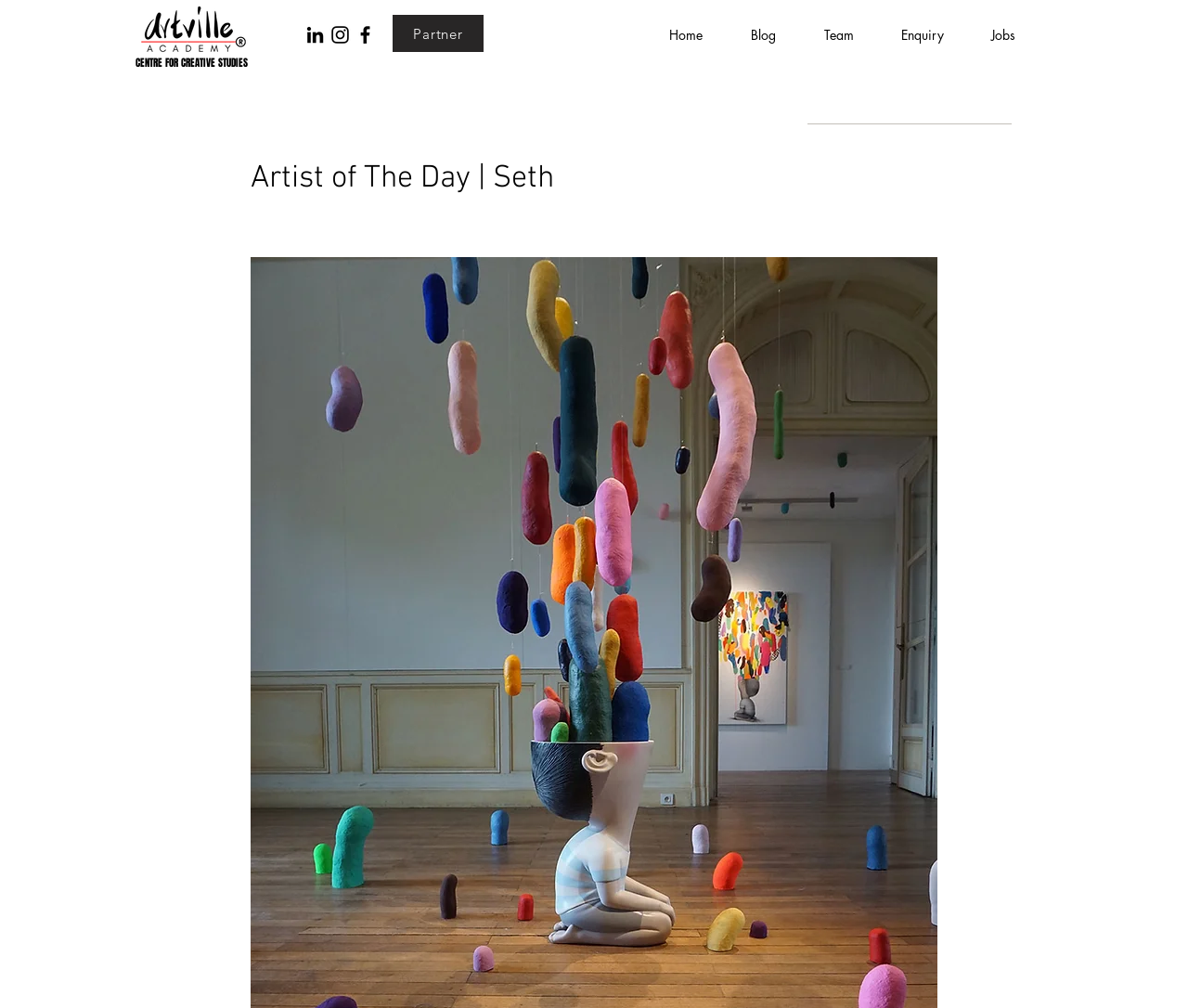Please determine the bounding box coordinates of the clickable area required to carry out the following instruction: "Explore the team page". The coordinates must be four float numbers between 0 and 1, represented as [left, top, right, bottom].

[0.673, 0.017, 0.738, 0.053]